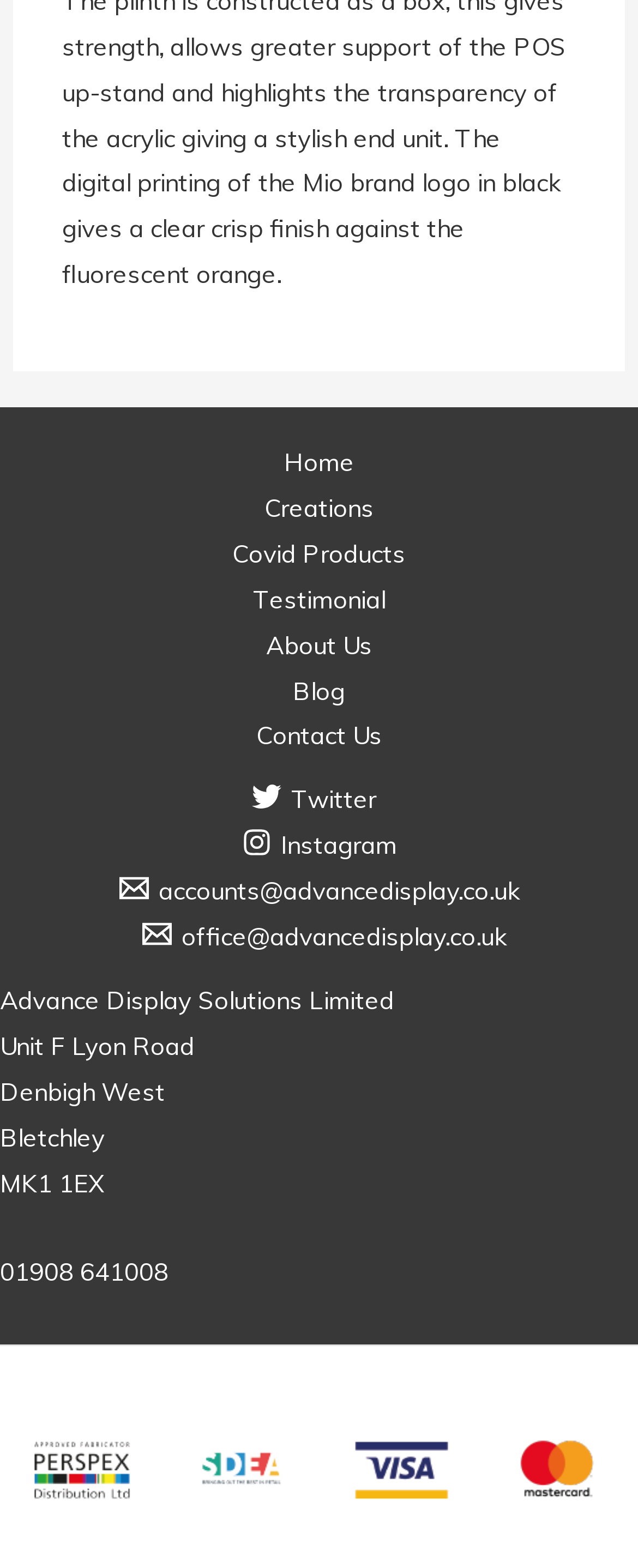Find the bounding box coordinates of the element you need to click on to perform this action: 'go to home page'. The coordinates should be represented by four float values between 0 and 1, in the format [left, top, right, bottom].

[0.394, 0.281, 0.606, 0.31]